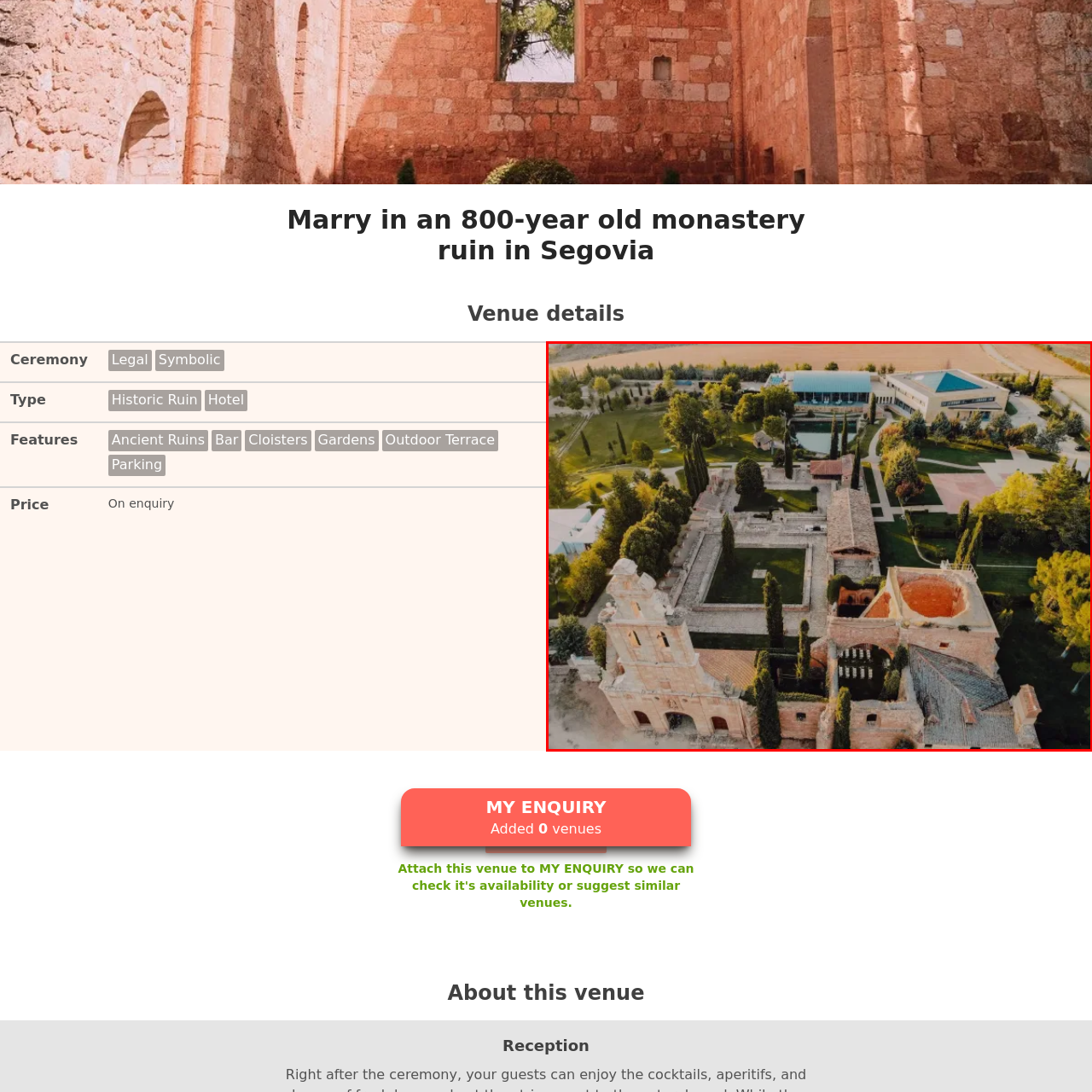What color is the roof of the contemporary building?
Look closely at the part of the image outlined in red and give a one-word or short phrase answer.

Teal